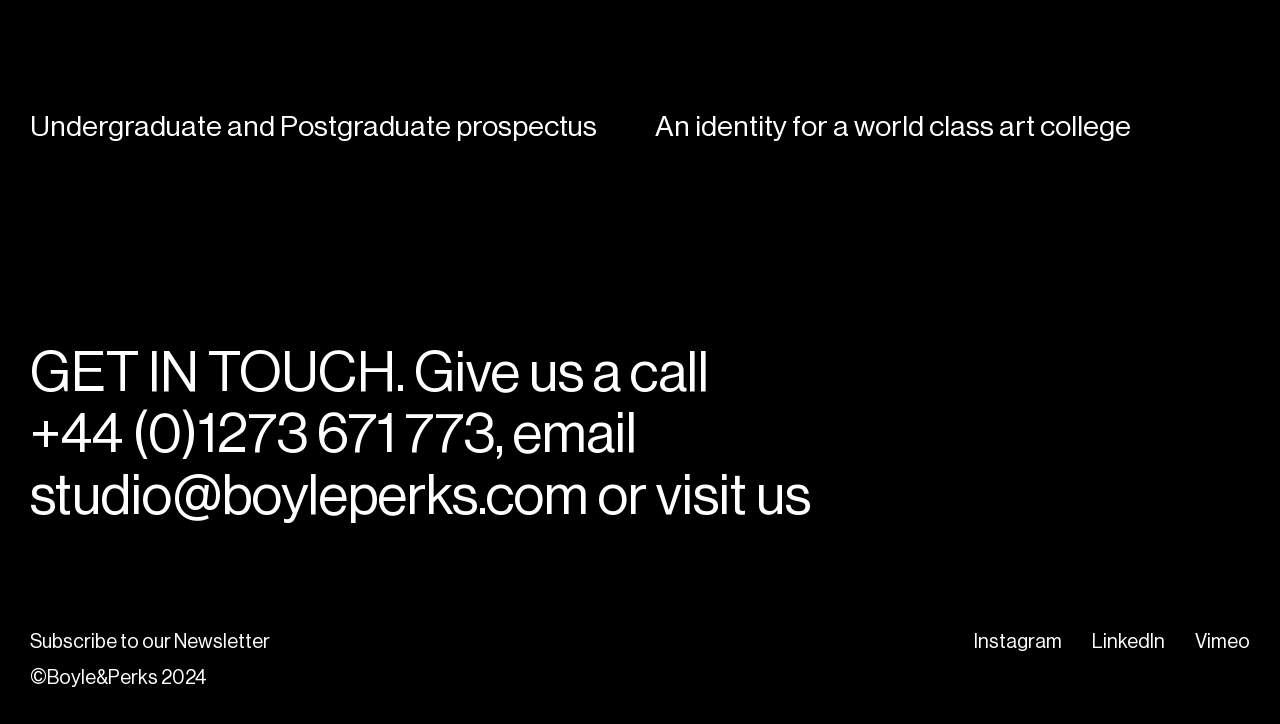Please find the bounding box for the following UI element description. Provide the coordinates in (top-left x, top-left y, bottom-right x, bottom-right y) format, with values between 0 and 1: +44 (0)1273 671 773,

[0.023, 0.557, 0.394, 0.642]